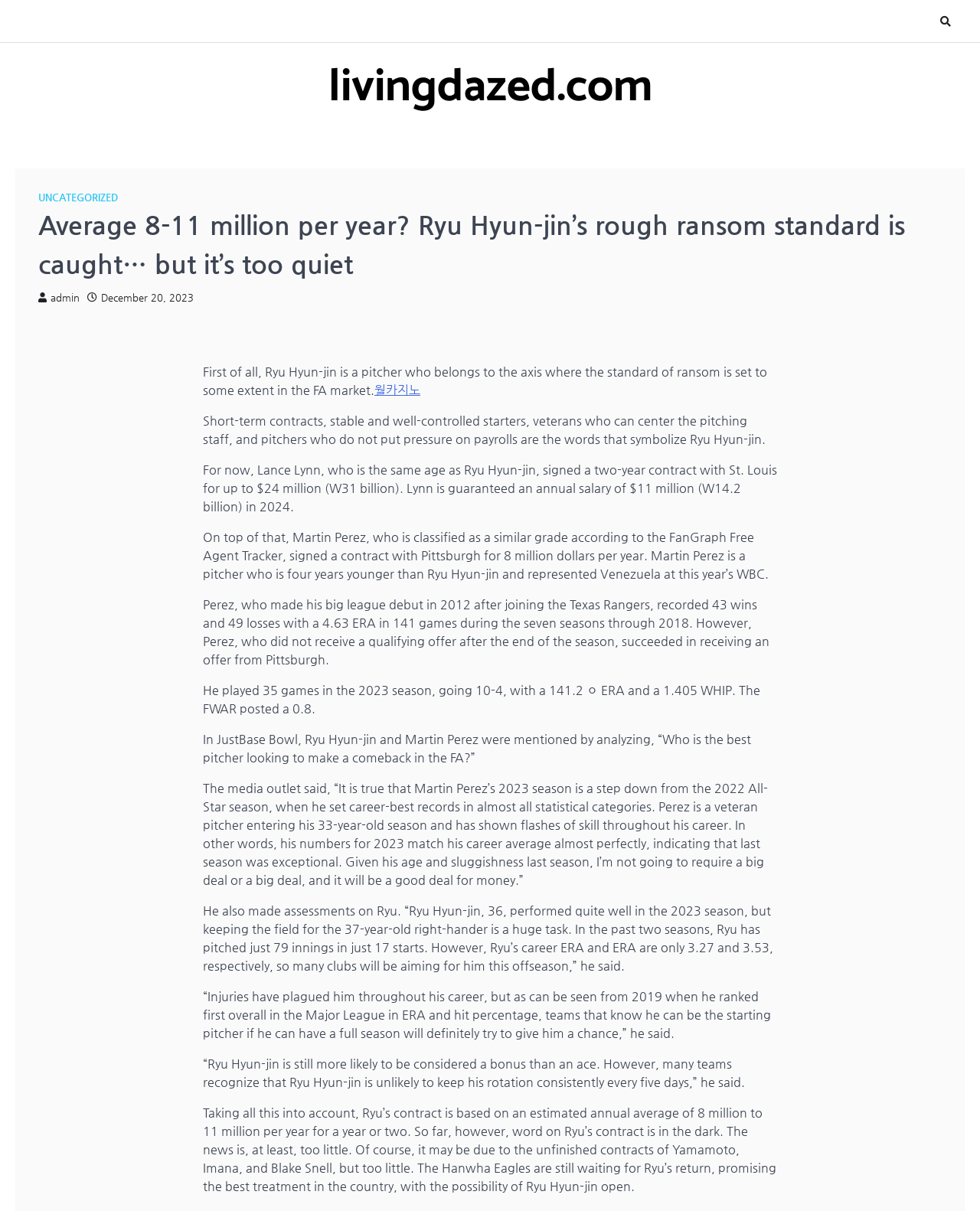Give a short answer to this question using one word or a phrase:
What is the team that is still waiting for Ryu Hyun-jin's return?

Hanwha Eagles